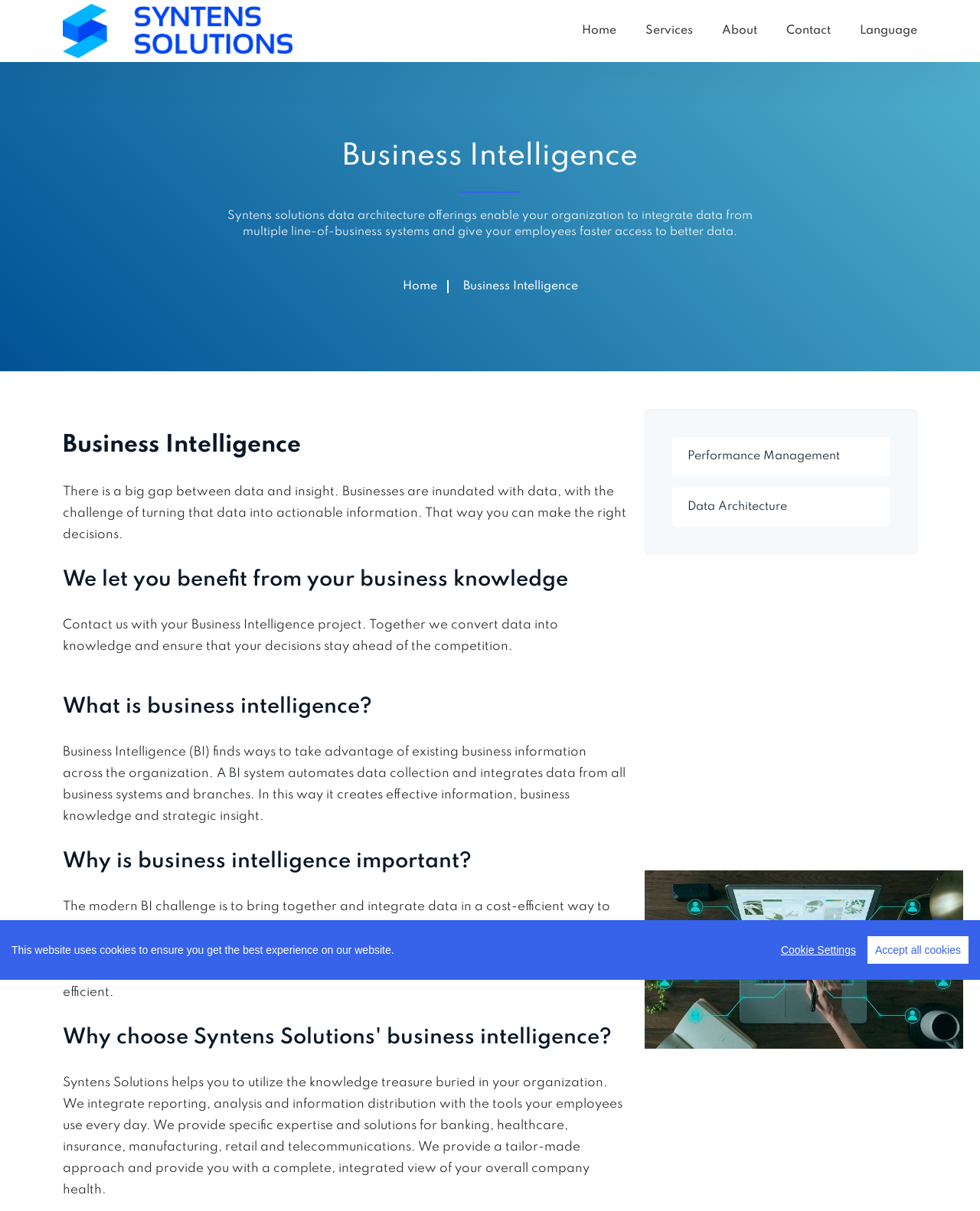Please analyze the image and give a detailed answer to the question:
What is the main purpose of Syntens Solutions' business intelligence?

Based on the webpage, Syntens Solutions' business intelligence is designed to integrate data from multiple line-of-business systems and provide employees with faster access to better data, enabling them to make informed decisions.